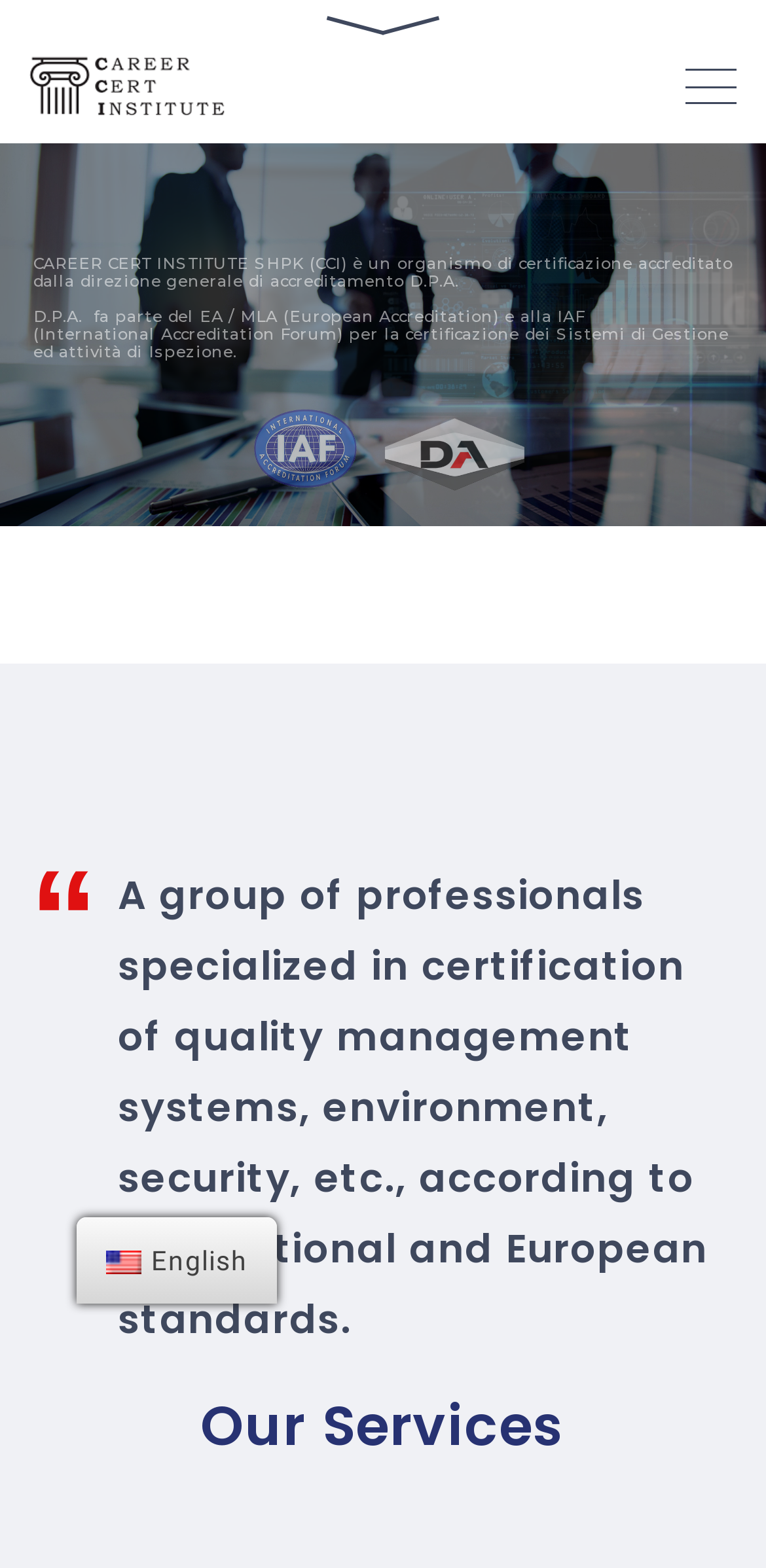Identify the bounding box for the UI element specified in this description: "alt="cc-logo"". The coordinates must be four float numbers between 0 and 1, formatted as [left, top, right, bottom].

[0.038, 0.035, 0.295, 0.075]